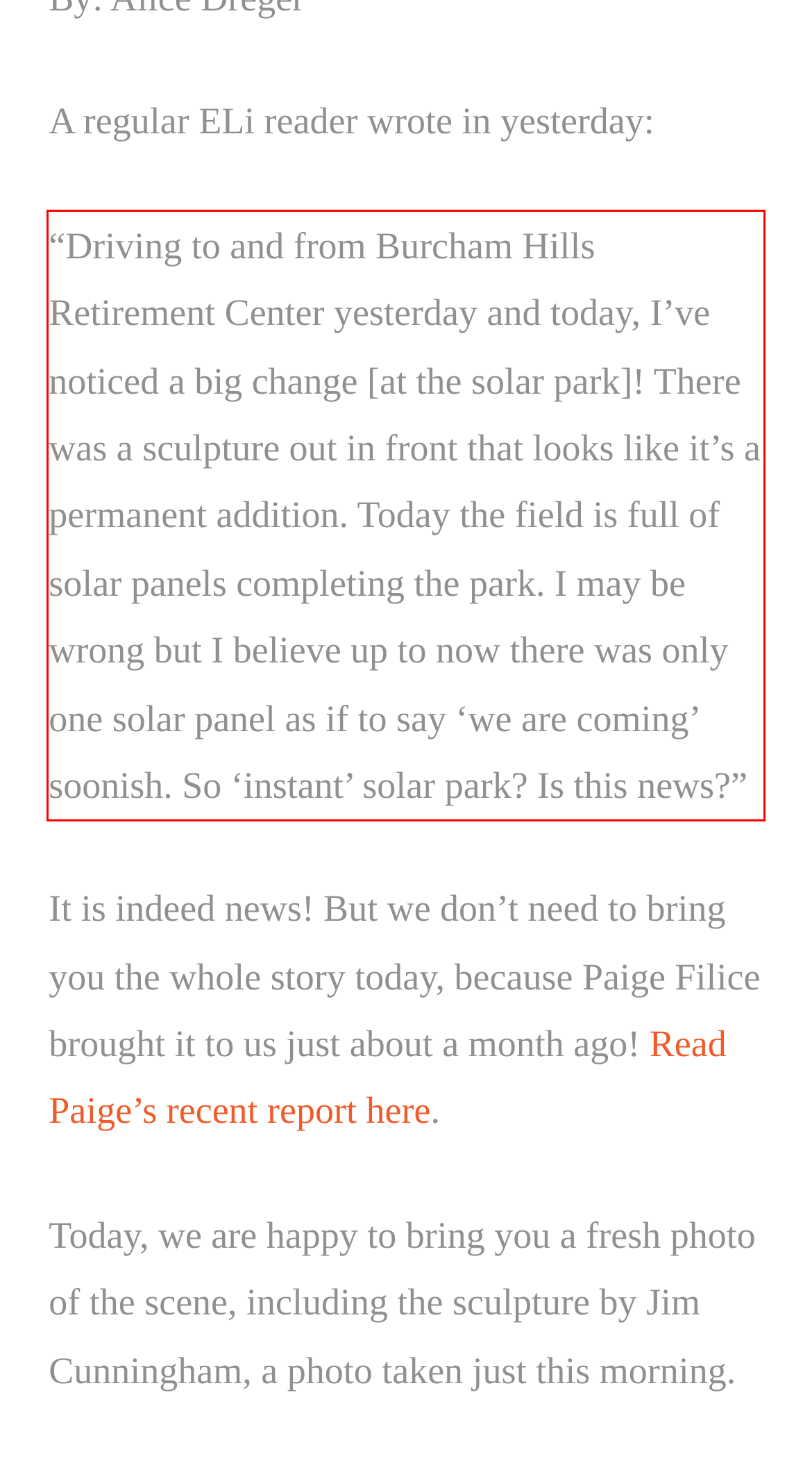Please examine the webpage screenshot and extract the text within the red bounding box using OCR.

“Driving to and from Burcham Hills Retirement Center yesterday and today, I’ve noticed a big change [at the solar park]! There was a sculpture out in front that looks like it’s a permanent addition. Today the field is full of solar panels completing the park. I may be wrong but I believe up to now there was only one solar panel as if to say ‘we are coming’ soonish. So ‘instant’ solar park? Is this news?”